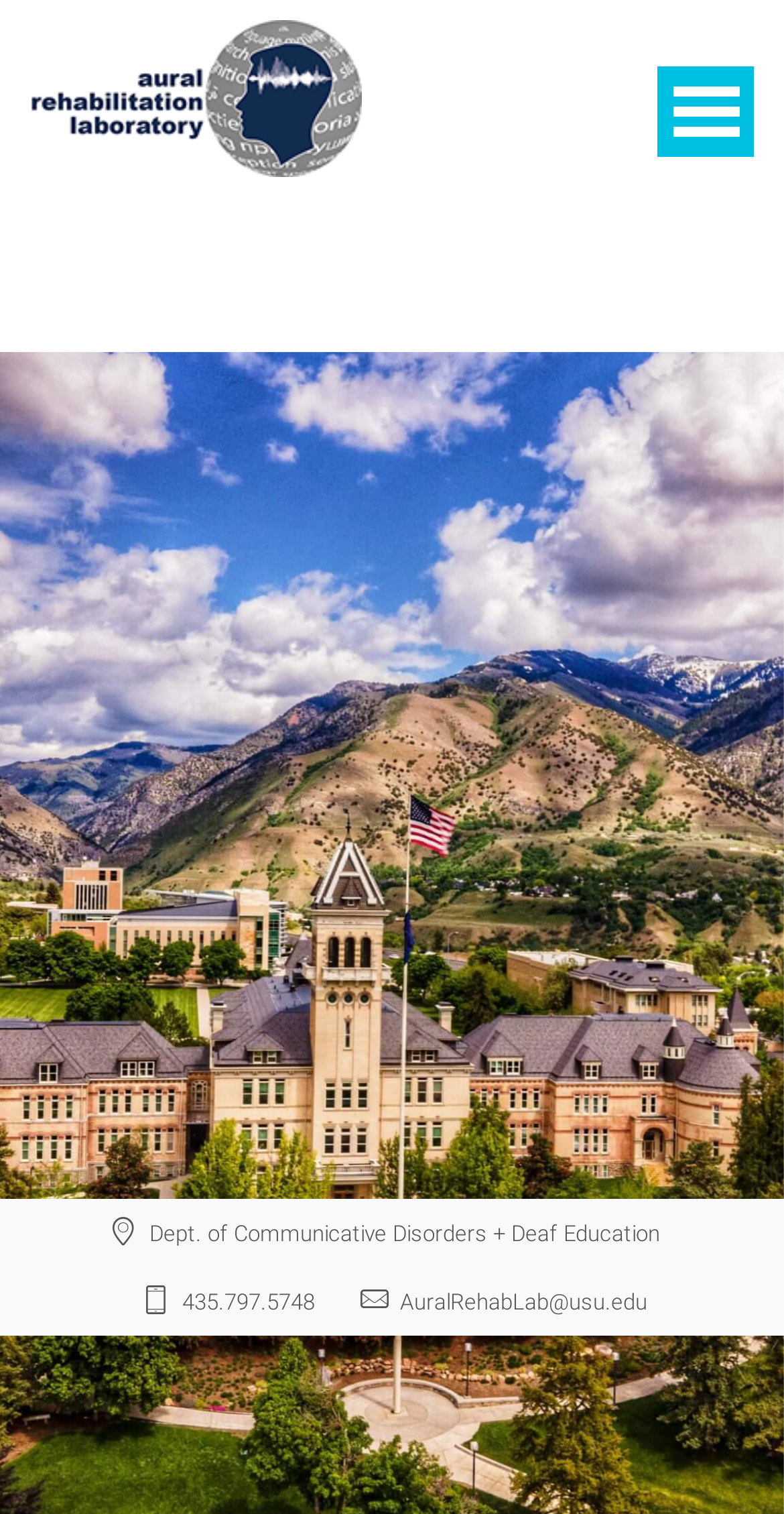Given the webpage screenshot and the description, determine the bounding box coordinates (top-left x, top-left y, bottom-right x, bottom-right y) that define the location of the UI element matching this description: AuralRehabLab@usu.edu

[0.51, 0.852, 0.826, 0.869]